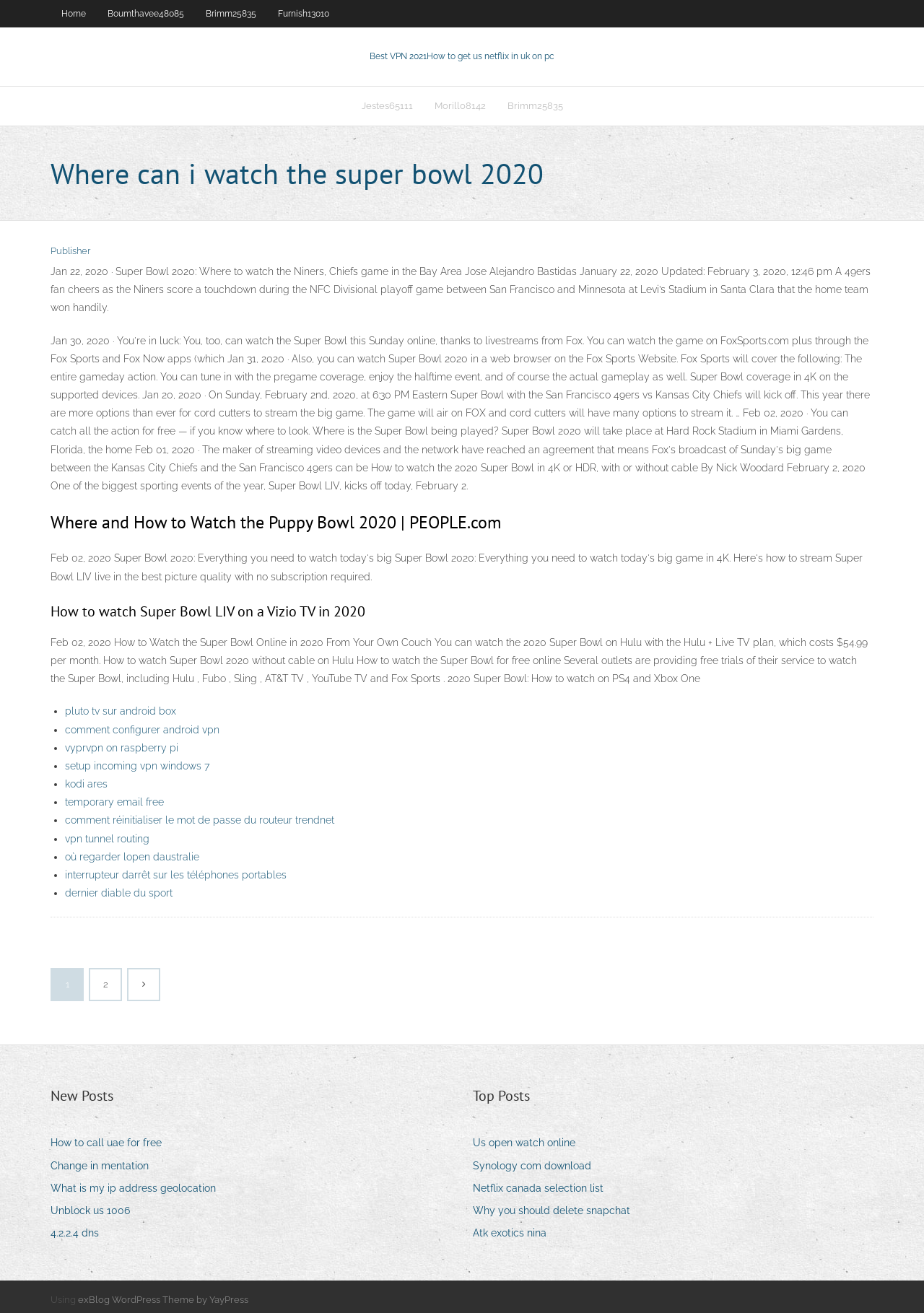Analyze the image and answer the question with as much detail as possible: 
What is the purpose of this webpage?

The webpage contains various links and headings that provide information on how to watch Super Bowl 2020, including online streaming options, TV channels, and device-specific instructions. This suggests that the purpose of this webpage is to provide information and resources for users who want to watch Super Bowl 2020.